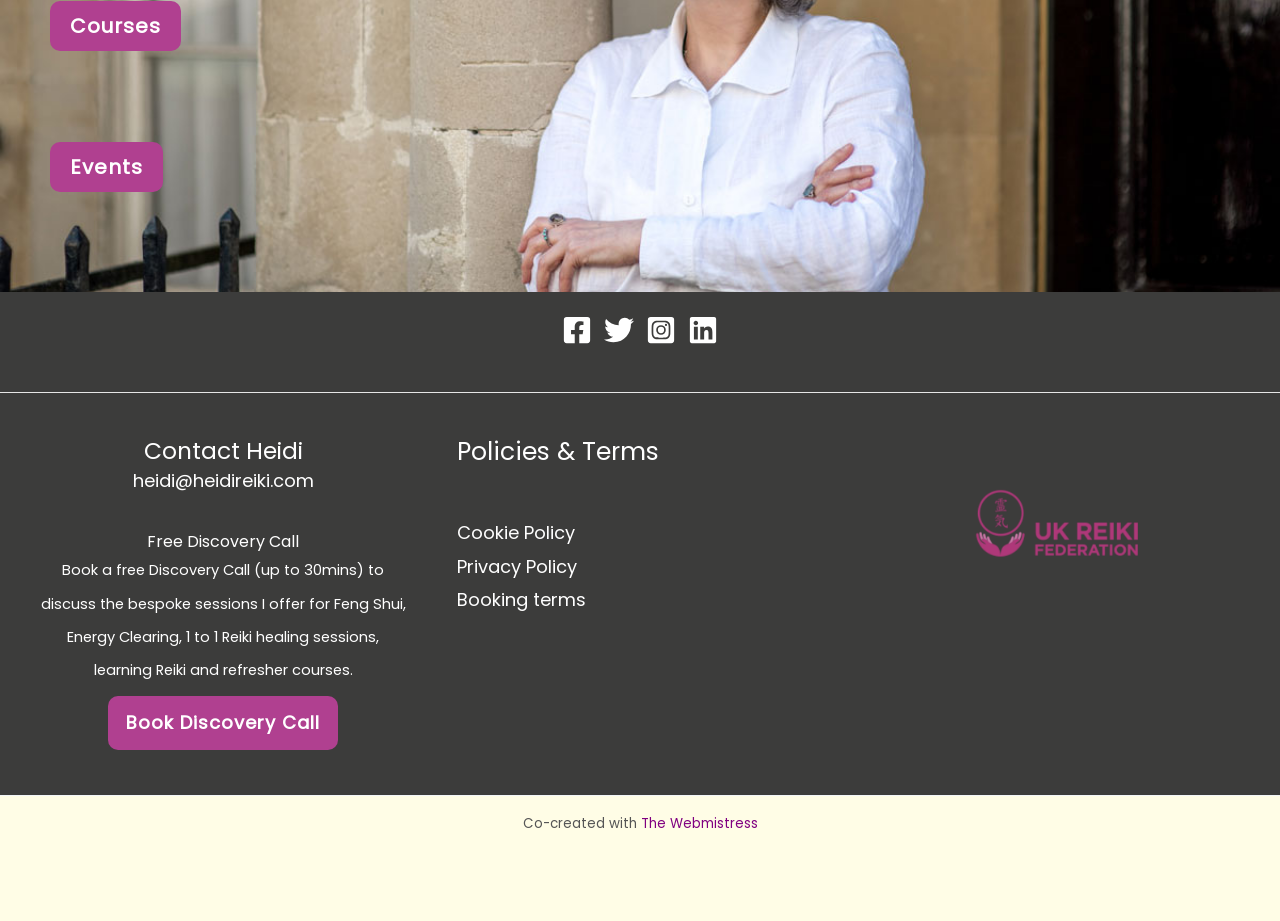Identify the bounding box coordinates for the element that needs to be clicked to fulfill this instruction: "Check the website's Cookie Policy". Provide the coordinates in the format of four float numbers between 0 and 1: [left, top, right, bottom].

[0.357, 0.565, 0.449, 0.592]